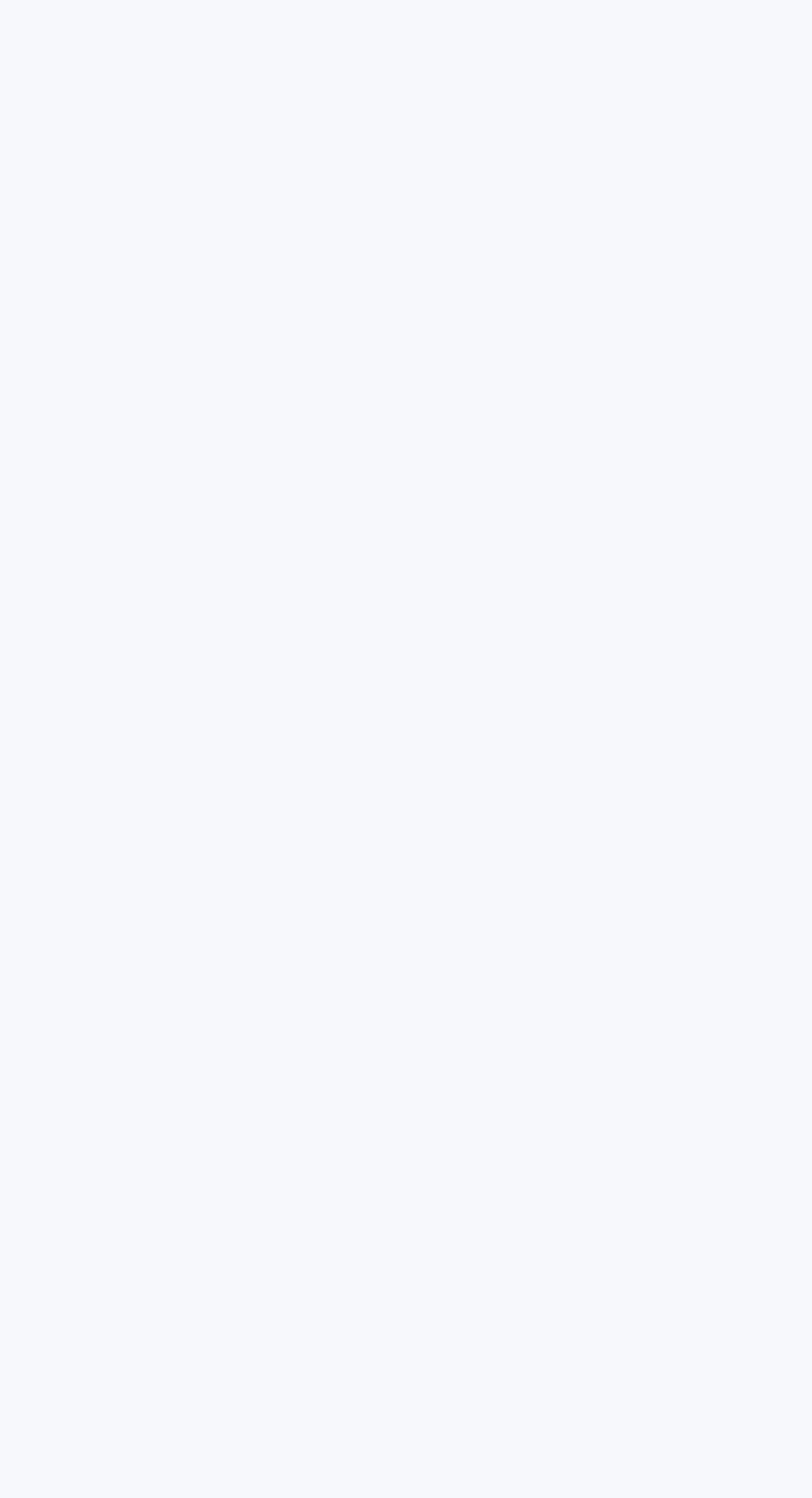Show me the bounding box coordinates of the clickable region to achieve the task as per the instruction: "Check out Essence Wins New Member of the Year at ATC Language Industry Awards".

[0.038, 0.847, 0.962, 0.917]